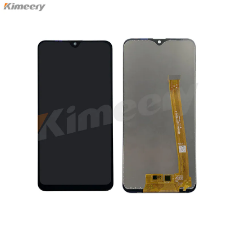How many views of the screen are displayed?
Carefully analyze the image and provide a thorough answer to the question.

The image showcases two views of the screen: one side is the front display, which is currently blank, and the other side reveals the rear with a connector attached, indicating how it interfaces with the device.